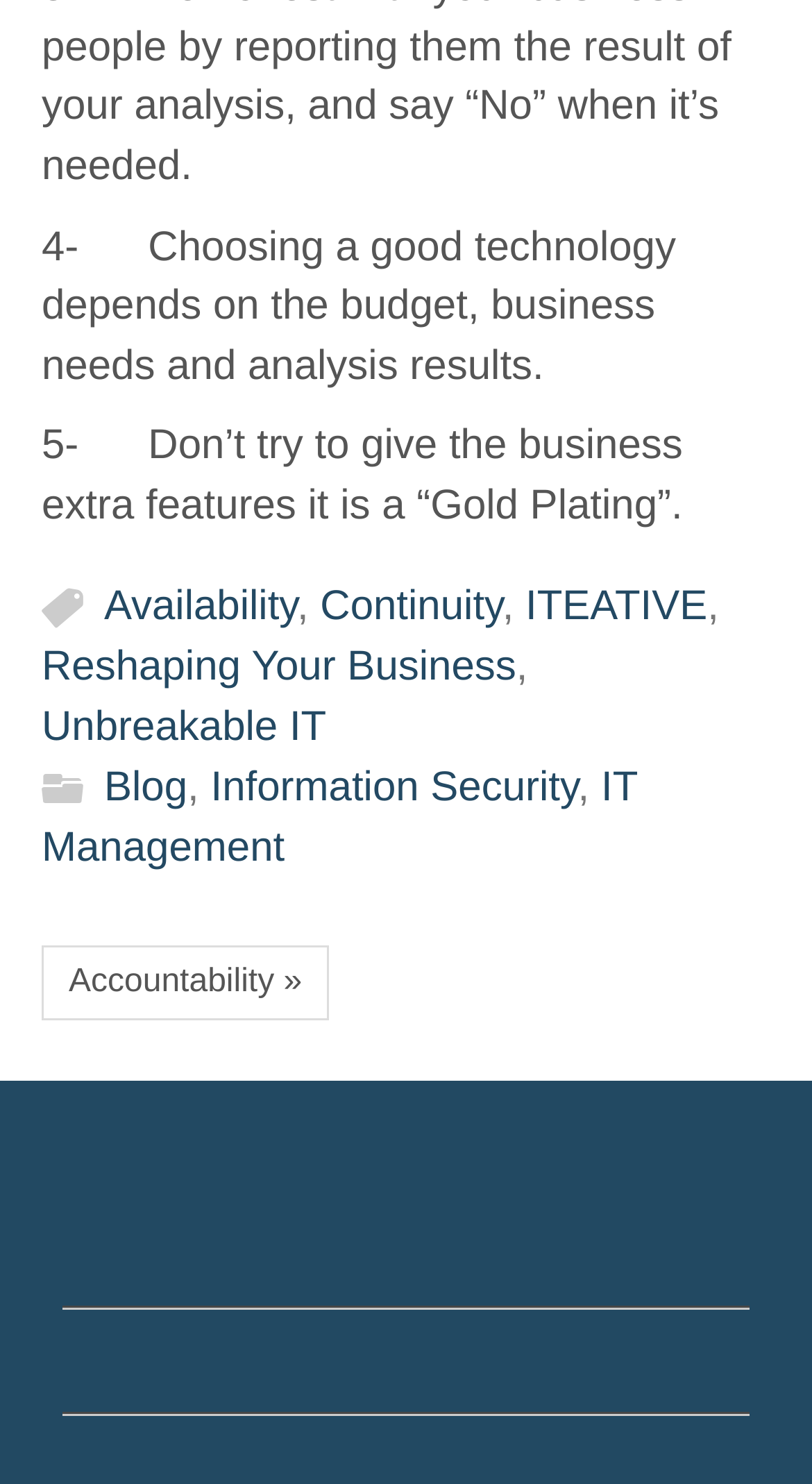How many commas are there in the webpage?
Based on the screenshot, answer the question with a single word or phrase.

3